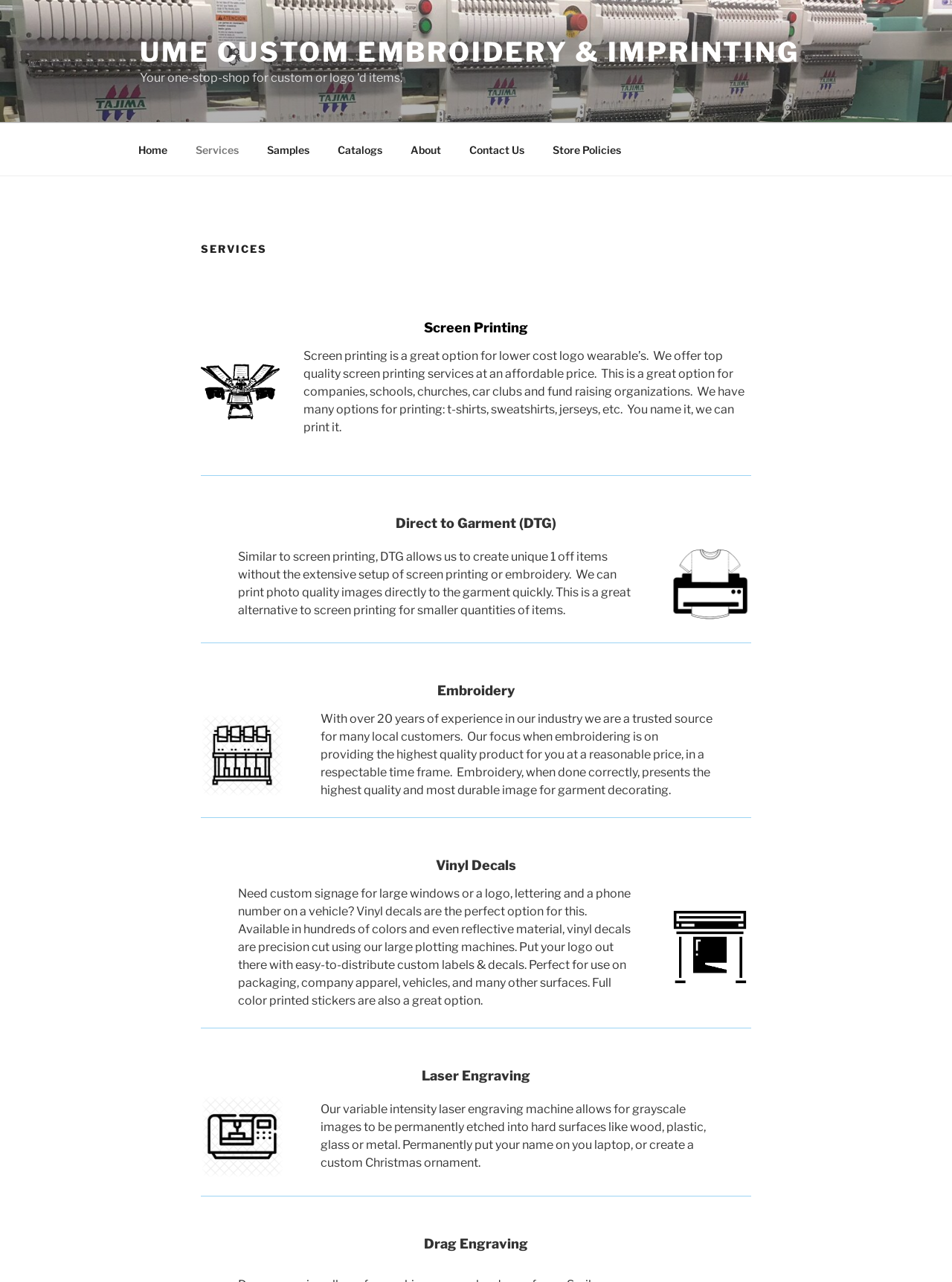What type of images can be printed using DTG?
Using the screenshot, give a one-word or short phrase answer.

Photo quality images